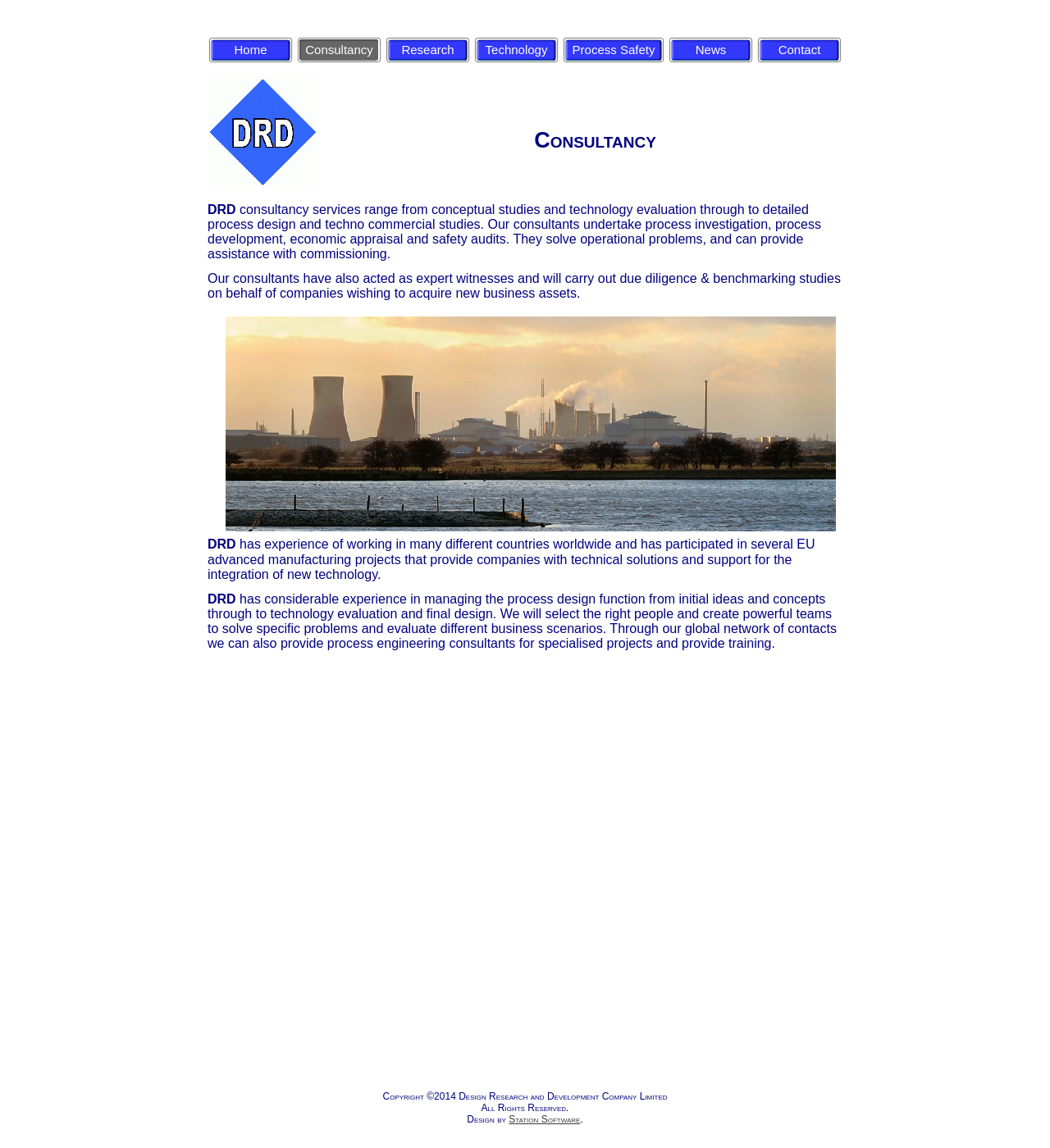Can you determine the bounding box coordinates of the area that needs to be clicked to fulfill the following instruction: "contact the company"?

[0.72, 0.03, 0.802, 0.057]